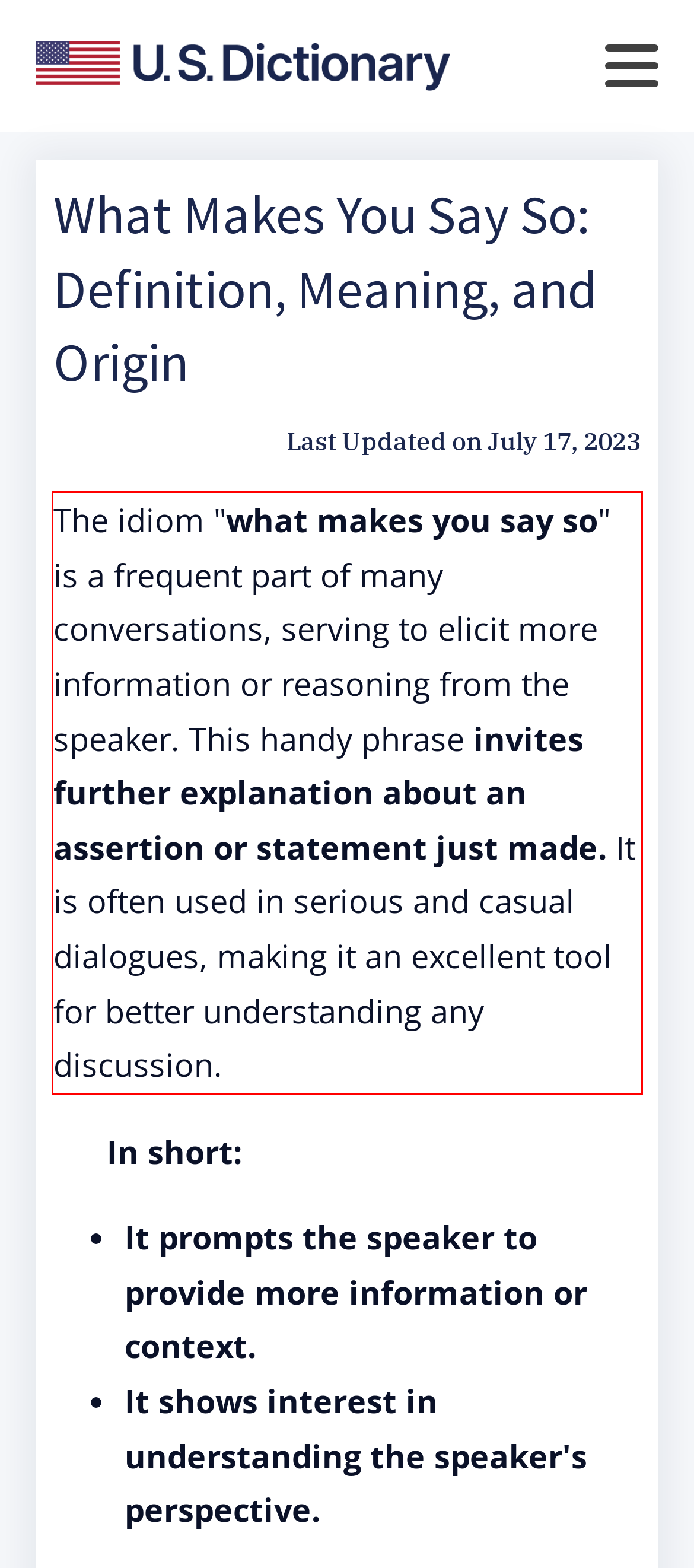Please identify the text within the red rectangular bounding box in the provided webpage screenshot.

The idiom "what makes you say so" is a frequent part of many conversations, serving to elicit more information or reasoning from the speaker. This handy phrase invites further explanation about an assertion or statement just made. It is often used in serious and casual dialogues, making it an excellent tool for better understanding any discussion.